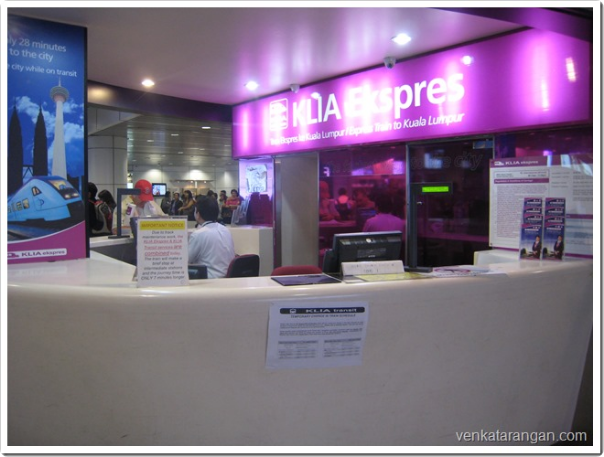Convey a rich and detailed description of the image.

The image captures the KLIA Express Booking Counter, a vibrant hub for travelers seeking convenient transport into Kuala Lumpur. The counter is prominently illuminated with a bright purple sign that reads "KLIA Ekspres," signaling its function as a gateway for passengers arriving at Kuala Lumpur International Airport. 

Behind the counter, staff members assist customers, while various informational brochures and ticket purchase options are readily displayed. The setting is bustling, reflecting the high volume of travelers and the airport's efficient service. This essential service offers a swift 28-minute trip into the city, allowing passengers to enjoy the beautiful Malaysian countryside views along the journey. Overall, the image encapsulates the modernity and accessibility of Kuala Lumpur's transportation options right from the airport.